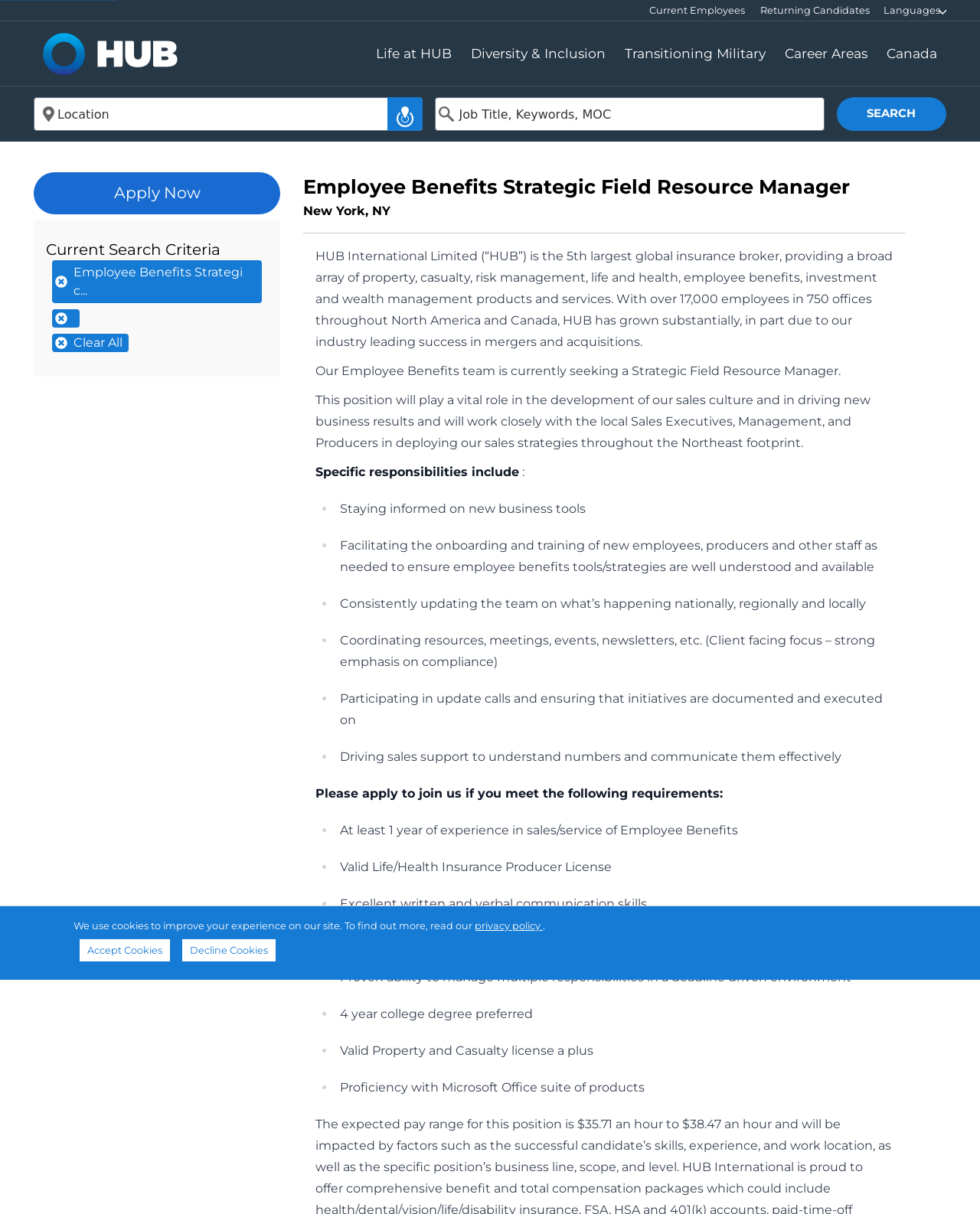Select the bounding box coordinates of the element I need to click to carry out the following instruction: "Click on Current Employees".

[0.662, 0.003, 0.76, 0.015]